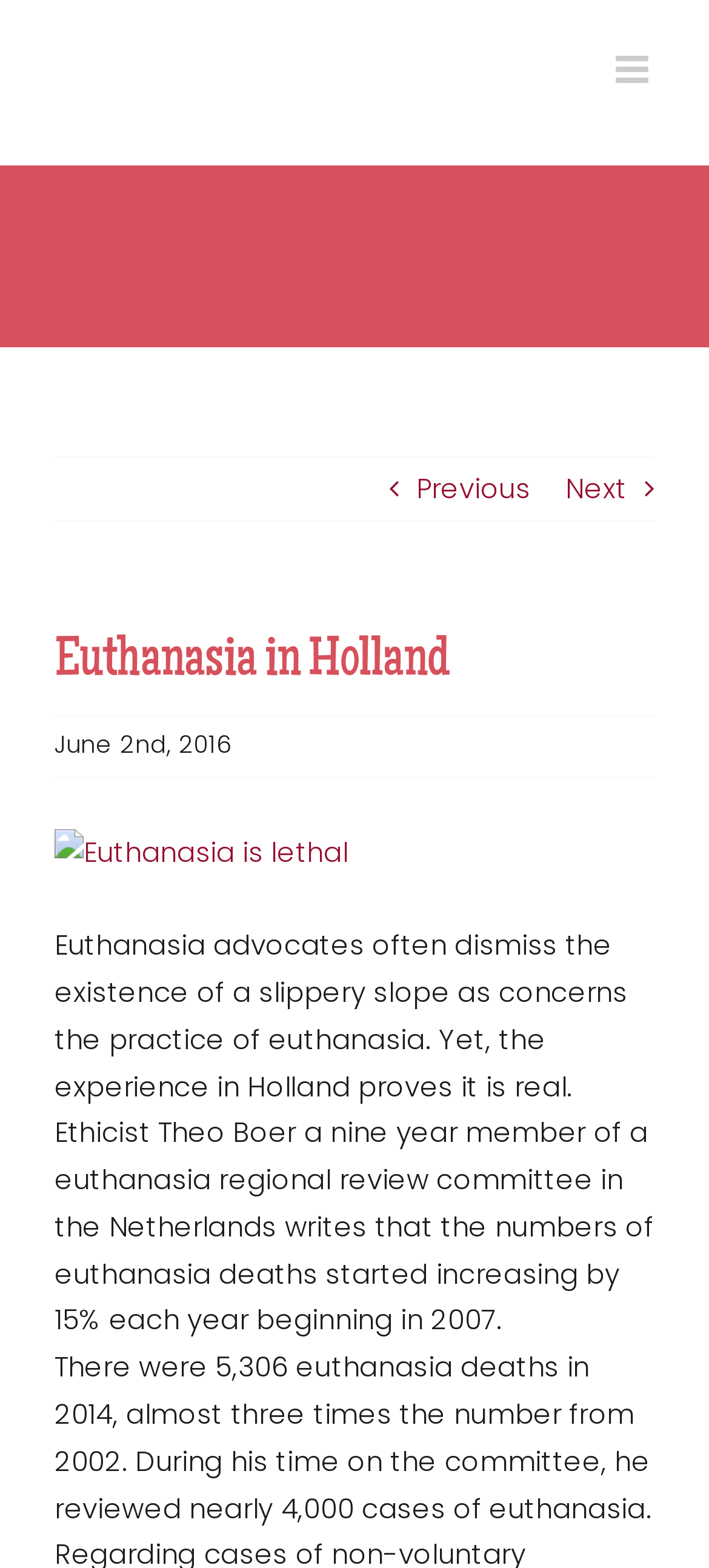Provide an in-depth caption for the contents of the webpage.

The webpage is about euthanasia in Holland, with a focus on the experience of ethicist Theo Boer. At the top left corner, there is a logo of Action Life, which is a clickable link. Next to it, on the top right corner, there is a toggle button to open the mobile menu. 

Below the top section, there is a page title bar that spans the entire width of the page. Within this section, there are navigation links to previous and next pages, as well as a heading that reads "Euthanasia in Holland". The date "June 2nd, 2016" is displayed below the heading. 

Further down, there is a link with an image that reads "Euthanasia is lethal", followed by a brief paragraph of text that summarizes the main argument of the article. The text explains that euthanasia advocates often dismiss the concept of a slippery slope, but the experience in Holland proves it is real, citing the increasing number of euthanasia deaths in the country.